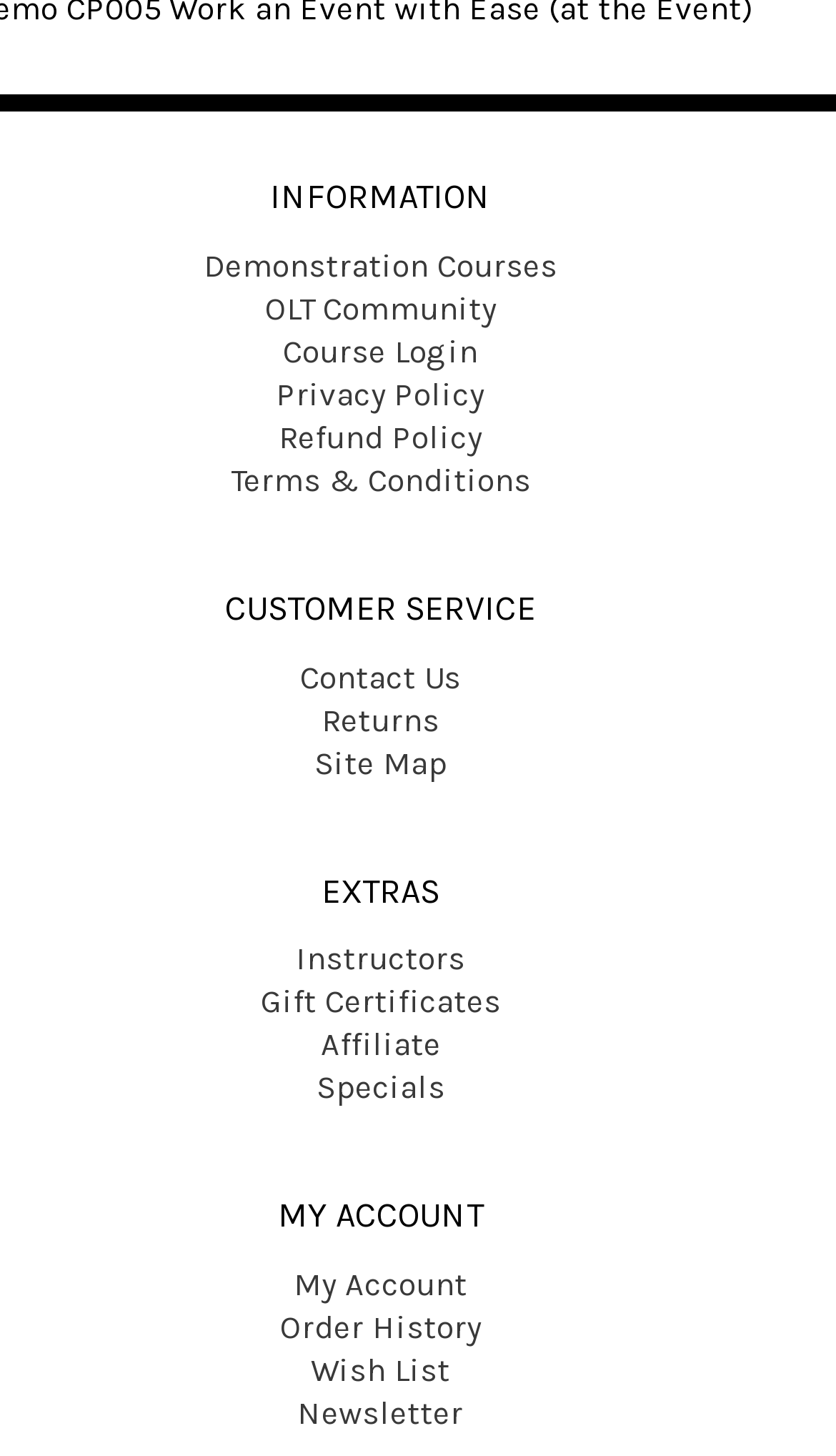Please determine the bounding box coordinates of the clickable area required to carry out the following instruction: "Click the 'Share via Facebook' button". The coordinates must be four float numbers between 0 and 1, represented as [left, top, right, bottom].

None